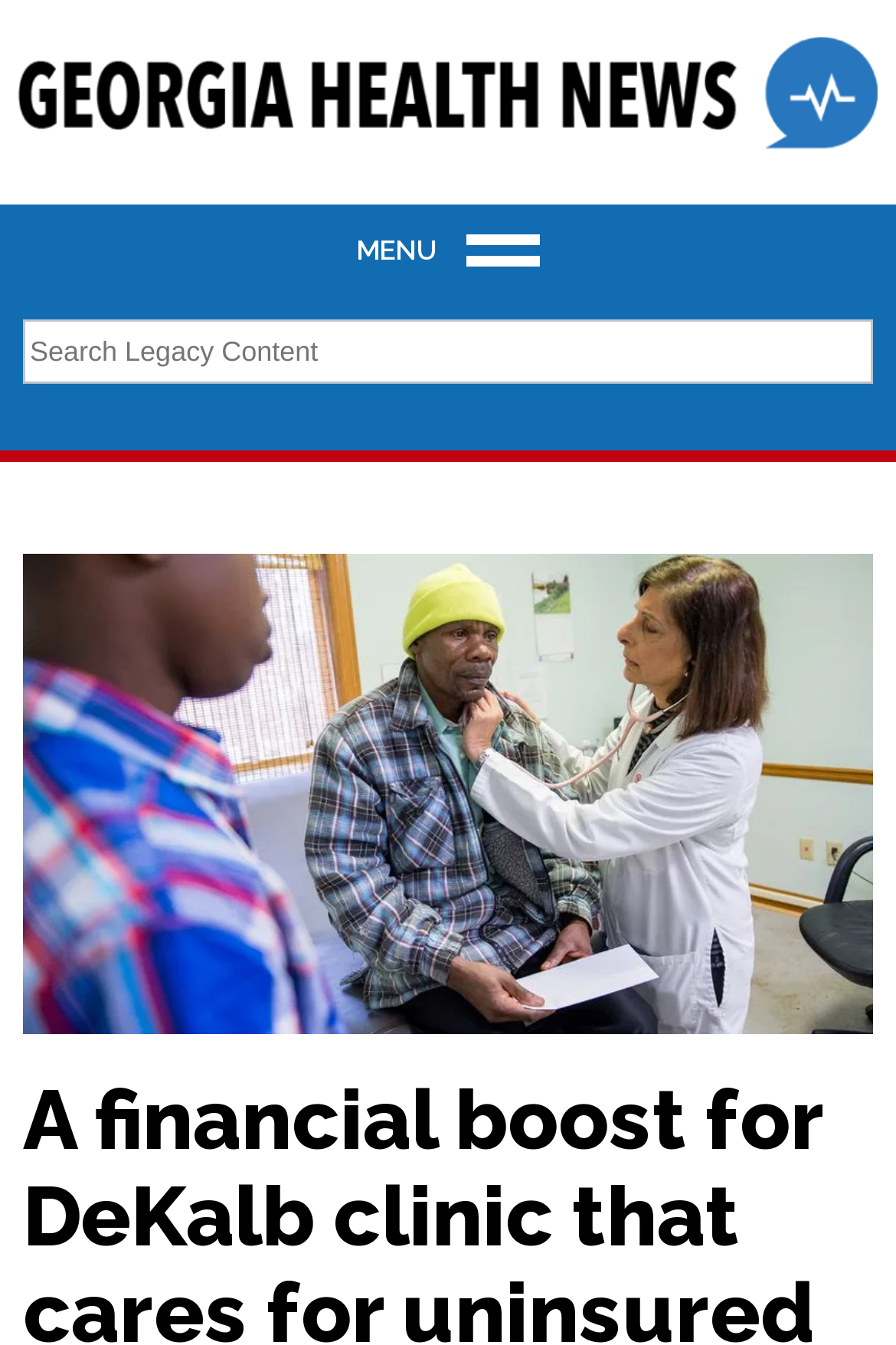Locate the UI element described by menu in the provided webpage screenshot. Return the bounding box coordinates in the format (top-left x, top-left y, bottom-right x, bottom-right y), ensuring all values are between 0 and 1.

[0.397, 0.153, 0.603, 0.221]